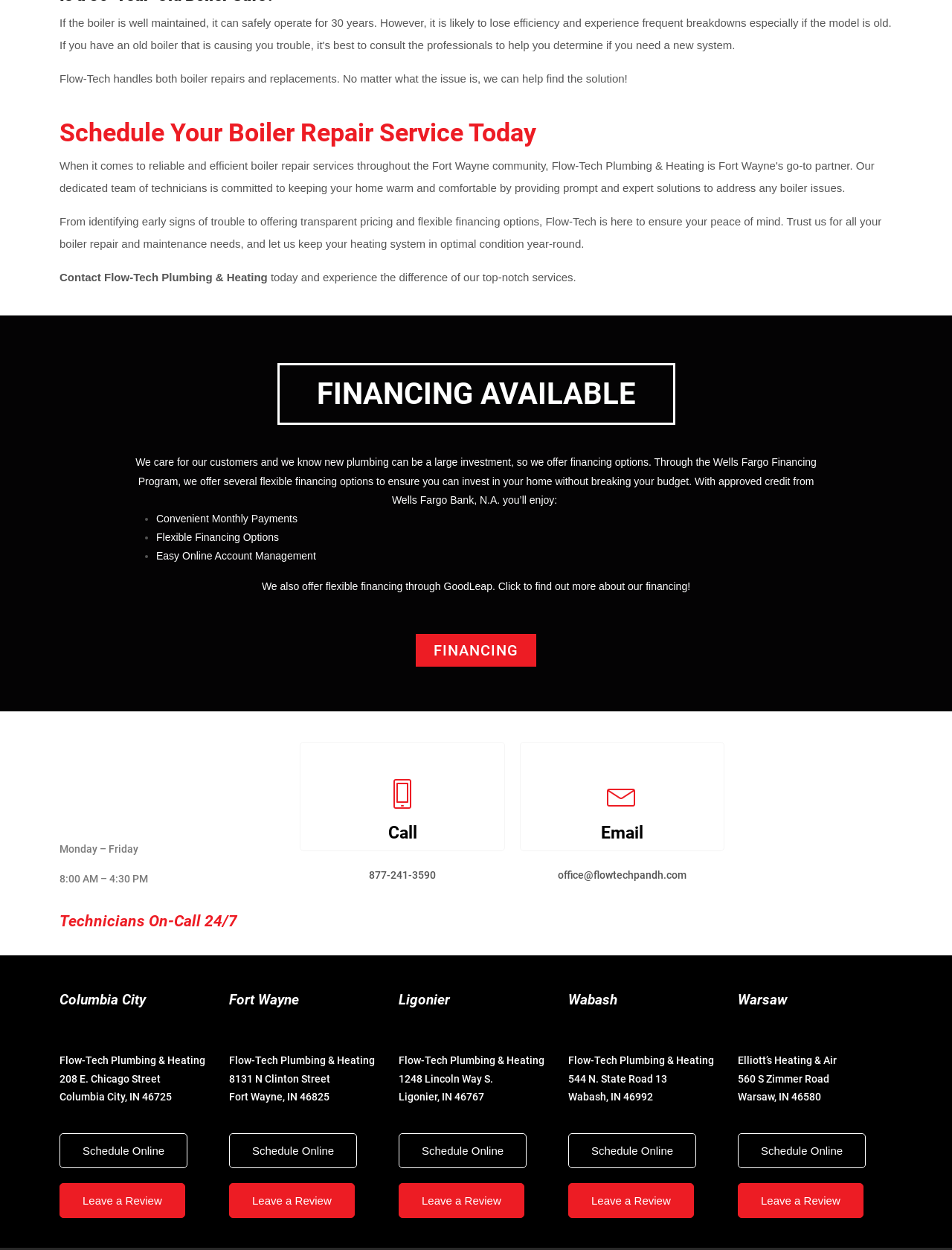Respond to the following question with a brief word or phrase:
What service does Flow-Tech provide?

Boiler repair and maintenance